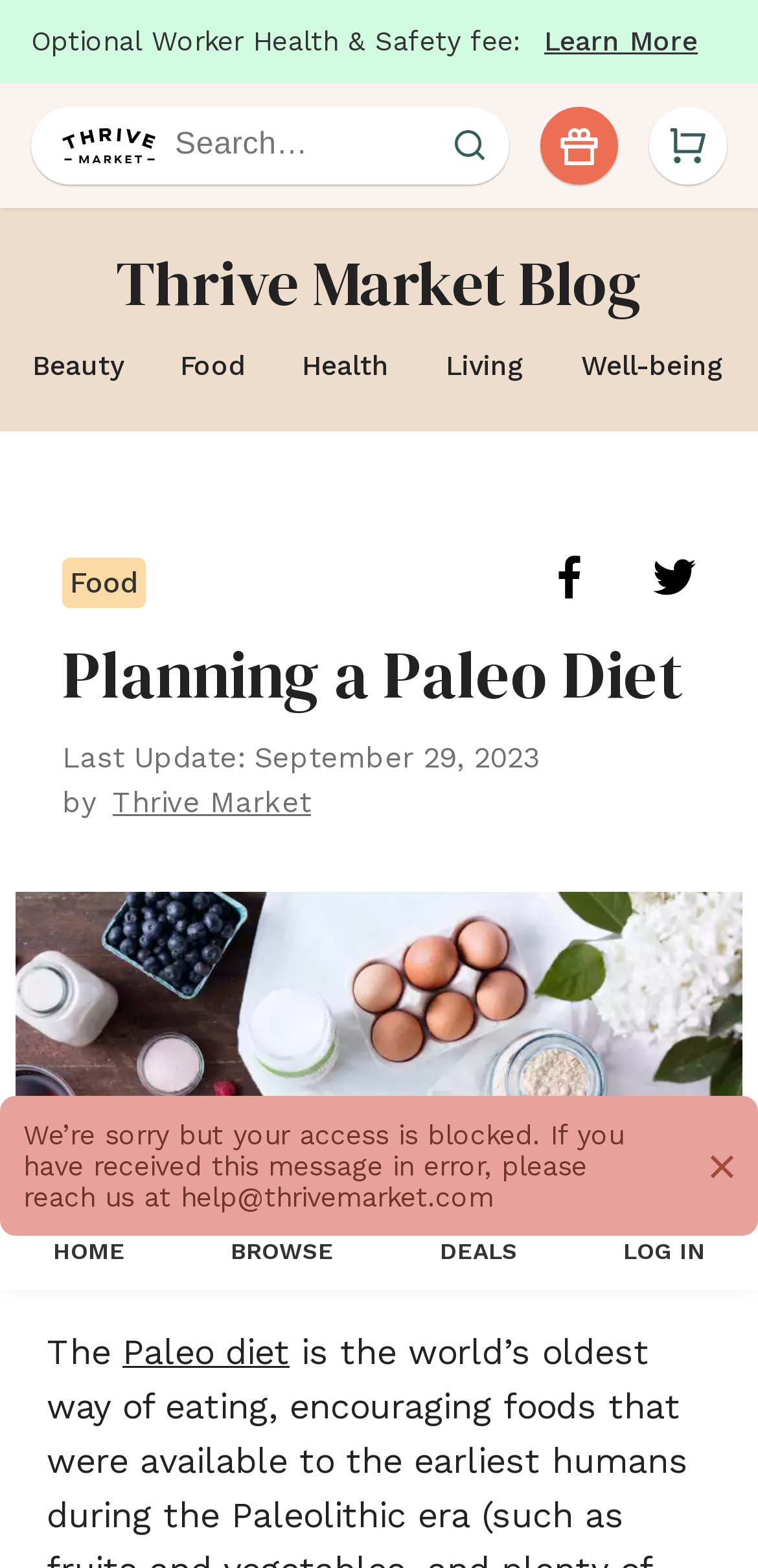Find the bounding box coordinates of the element's region that should be clicked in order to follow the given instruction: "Go to your box". The coordinates should consist of four float numbers between 0 and 1, i.e., [left, top, right, bottom].

[0.856, 0.068, 0.959, 0.118]